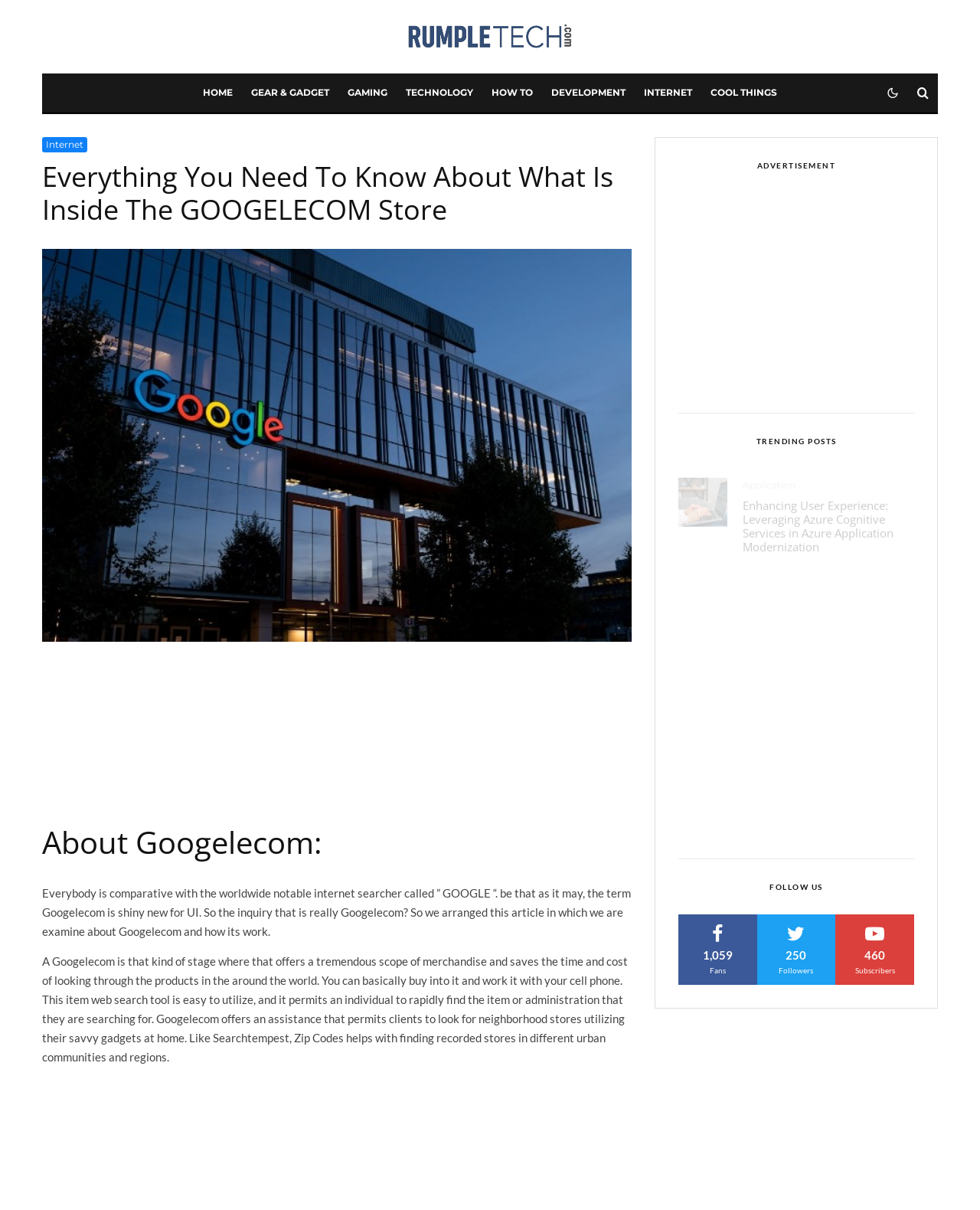Please locate the UI element described by "What is Continuity software" and provide its bounding box coordinates.

[0.758, 0.607, 0.906, 0.618]